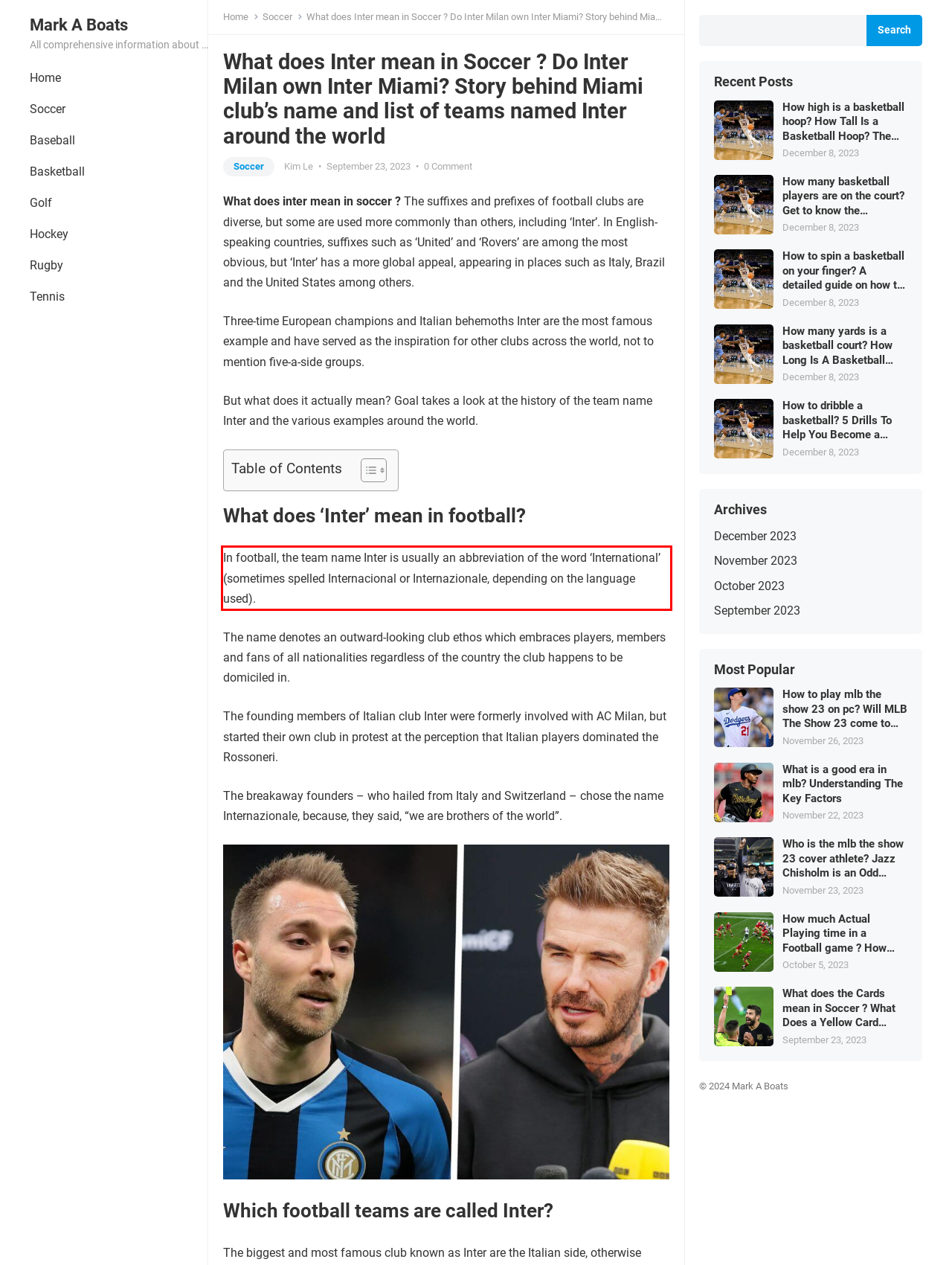Please examine the webpage screenshot containing a red bounding box and use OCR to recognize and output the text inside the red bounding box.

In football, the team name Inter is usually an abbreviation of the word ‘International’ (sometimes spelled Internacional or Internazionale, depending on the language used).